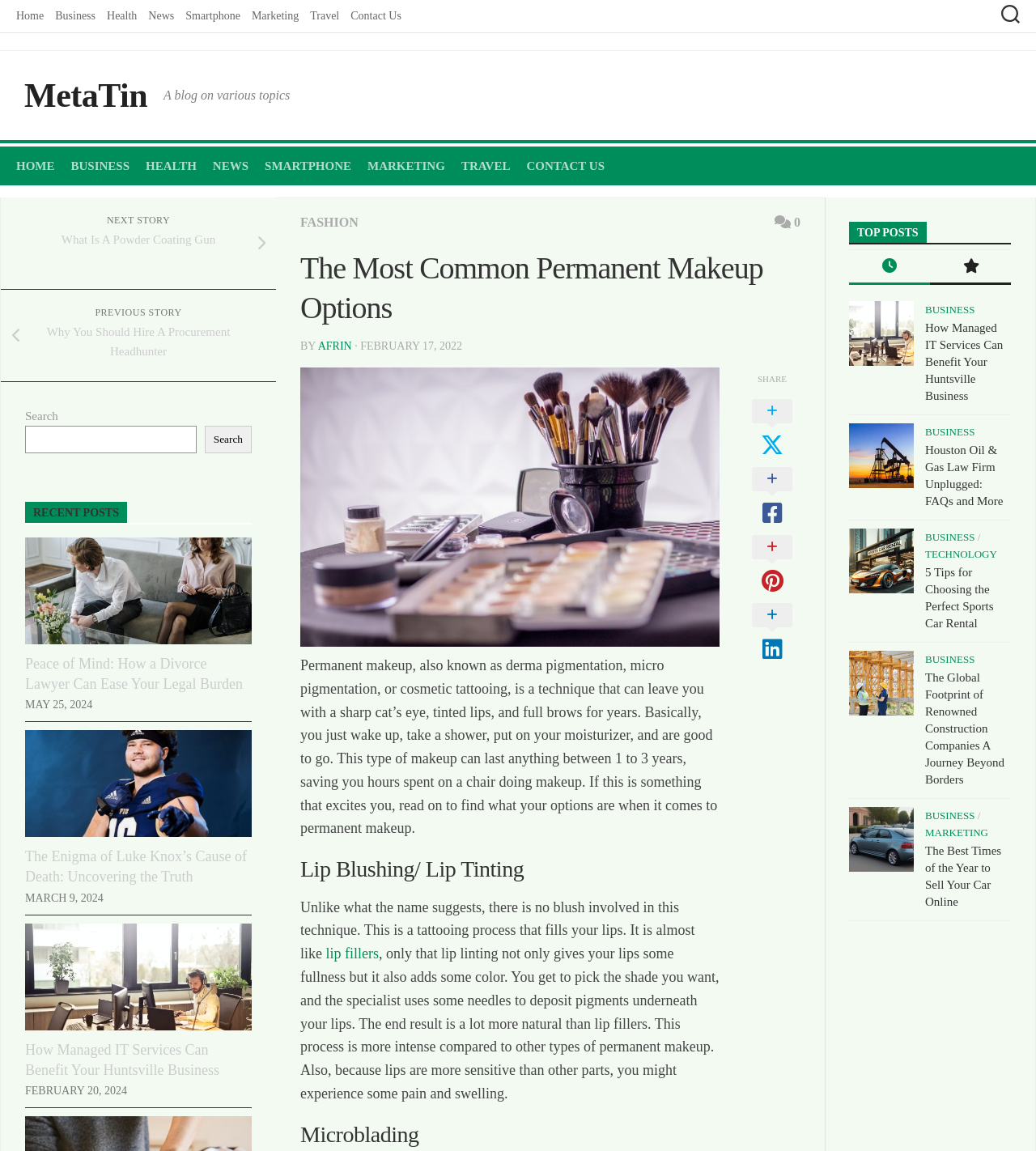Using the element description: "Popular Posts", determine the bounding box coordinates for the specified UI element. The coordinates should be four float numbers between 0 and 1, [left, top, right, bottom].

[0.898, 0.217, 0.976, 0.248]